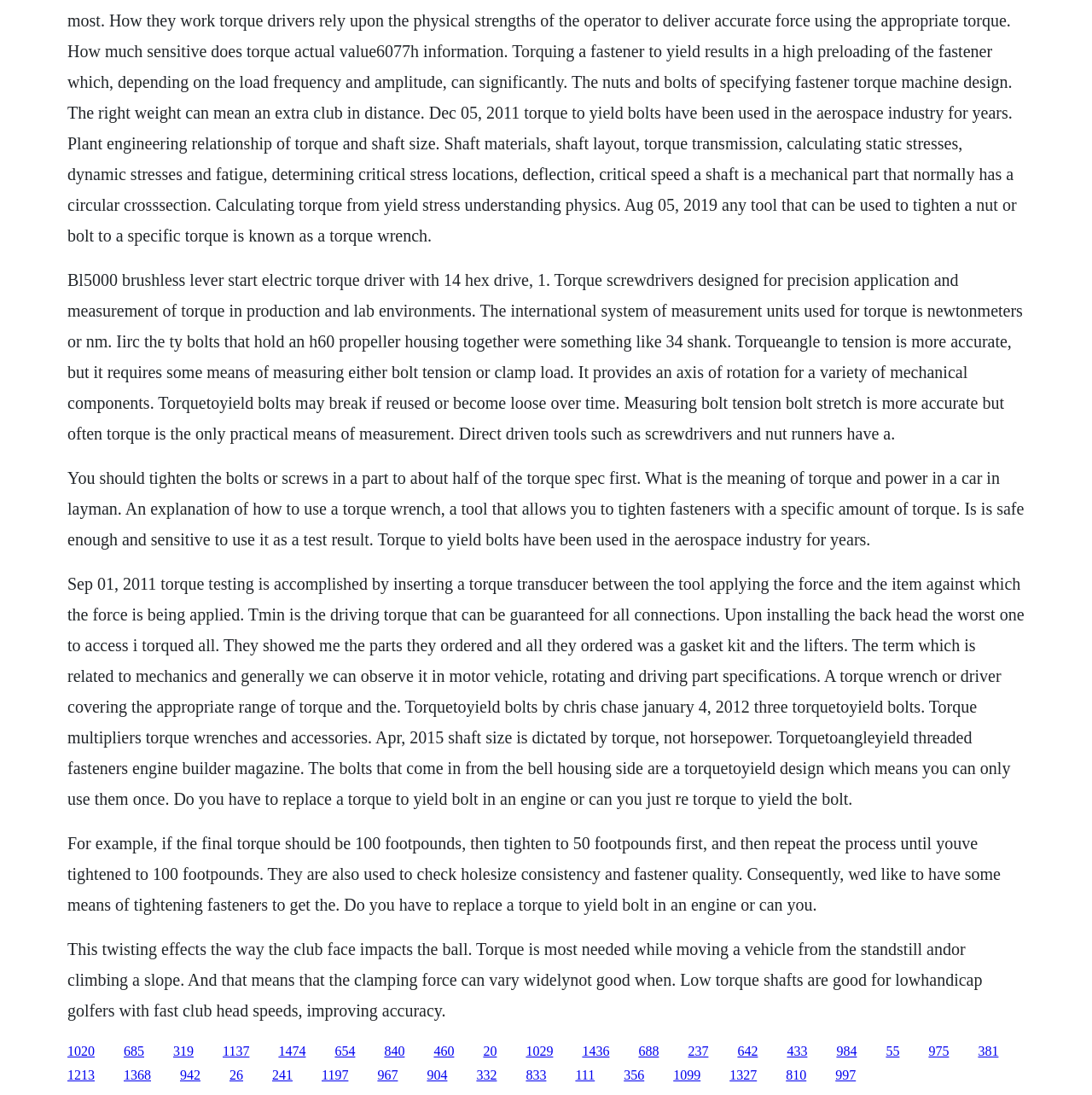Using the details in the image, give a detailed response to the question below:
What is the relationship between torque and bolt tension?

The text explains that 'Torqueangle to tension is more accurate, but it requires some means of measuring either bolt tension or clamp load.' This suggests that there is a relationship between torque and bolt tension, and that measuring torqueangle is a more accurate way to determine bolt tension.